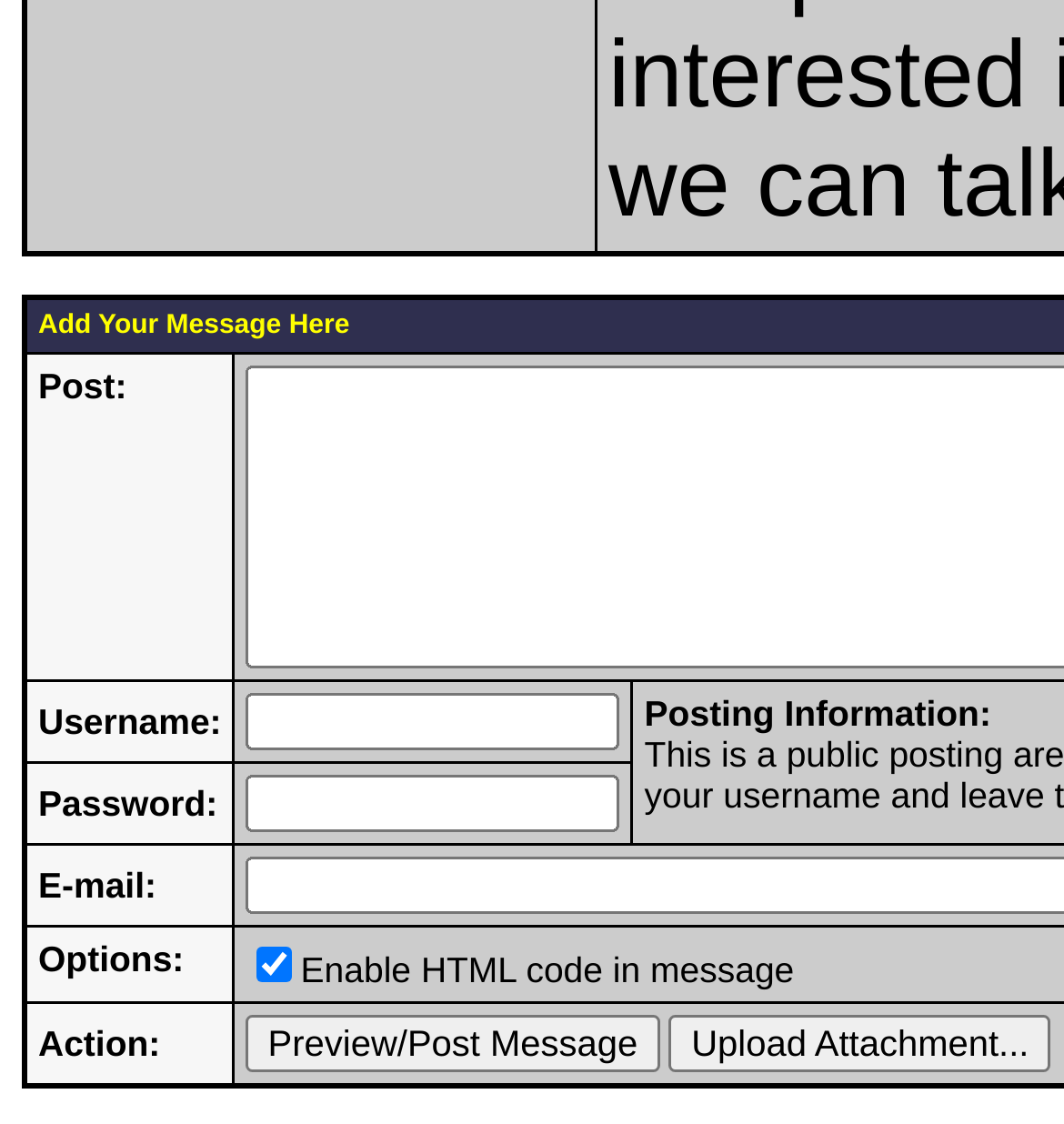Using the information in the image, give a detailed answer to the following question: What is the label of the first gridcell?

I looked at the first gridcell element and saw that its OCR text is 'Post:', which is the label of the first gridcell.